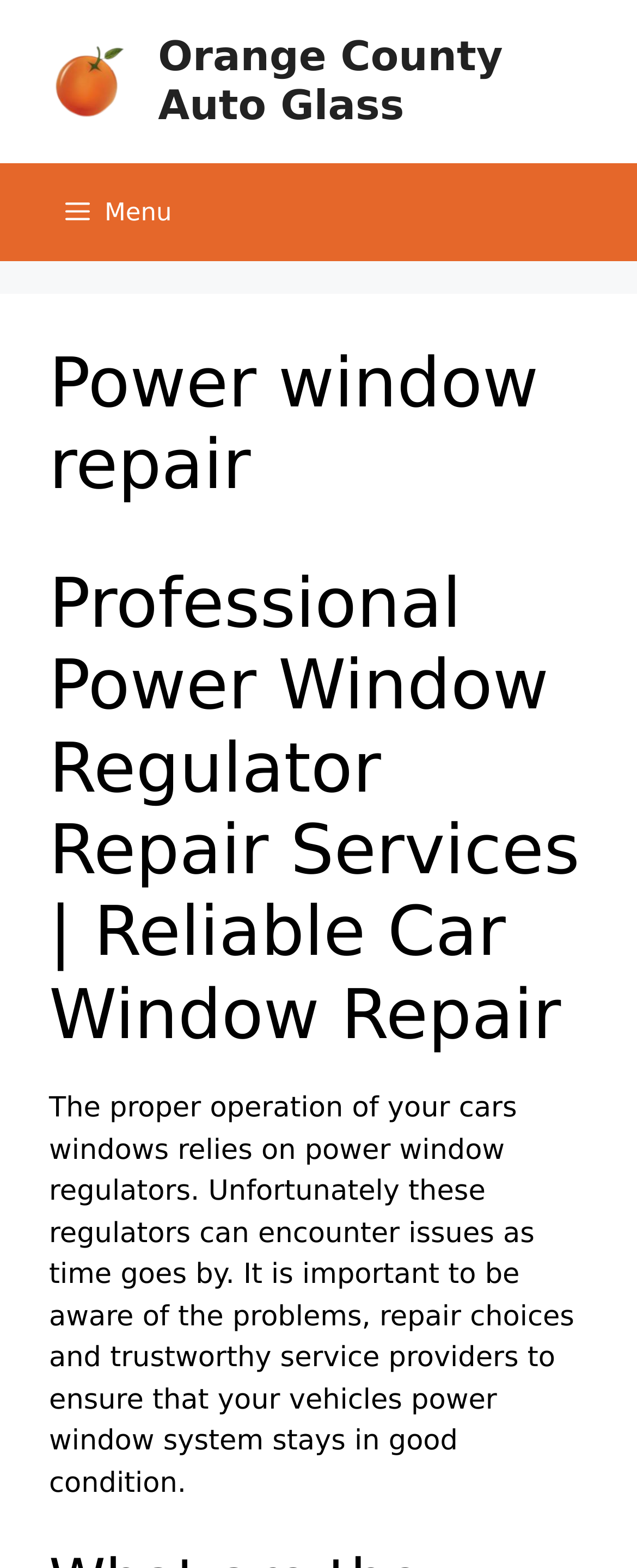What is the main service provided?
Give a detailed explanation using the information visible in the image.

The main service provided can be inferred from the heading 'Power window repair' and the description 'Professional Power Window Regulator Repair Services | Reliable Car Window Repair' which suggests that the company provides power window repair services.